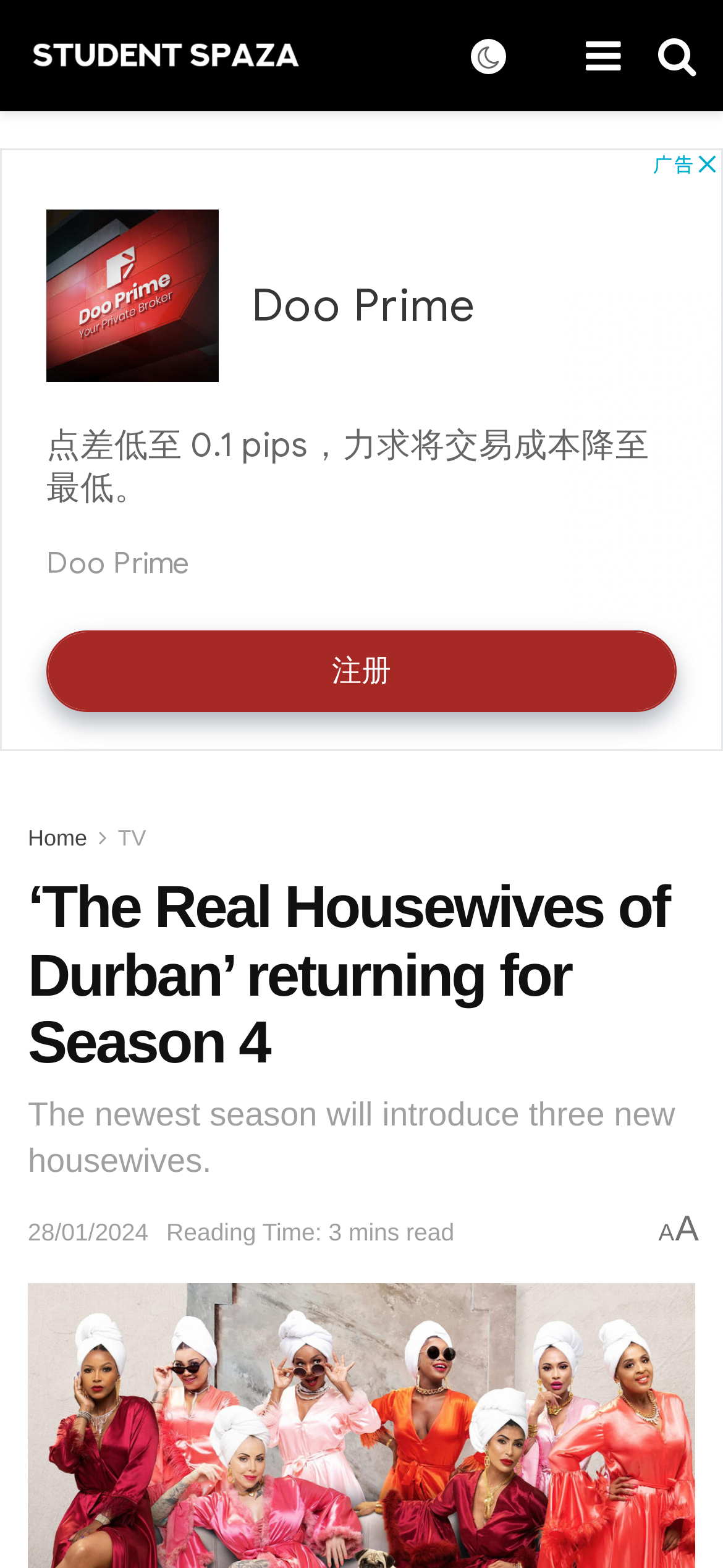How many new housewives will be introduced in the newest season?
Using the visual information, respond with a single word or phrase.

three